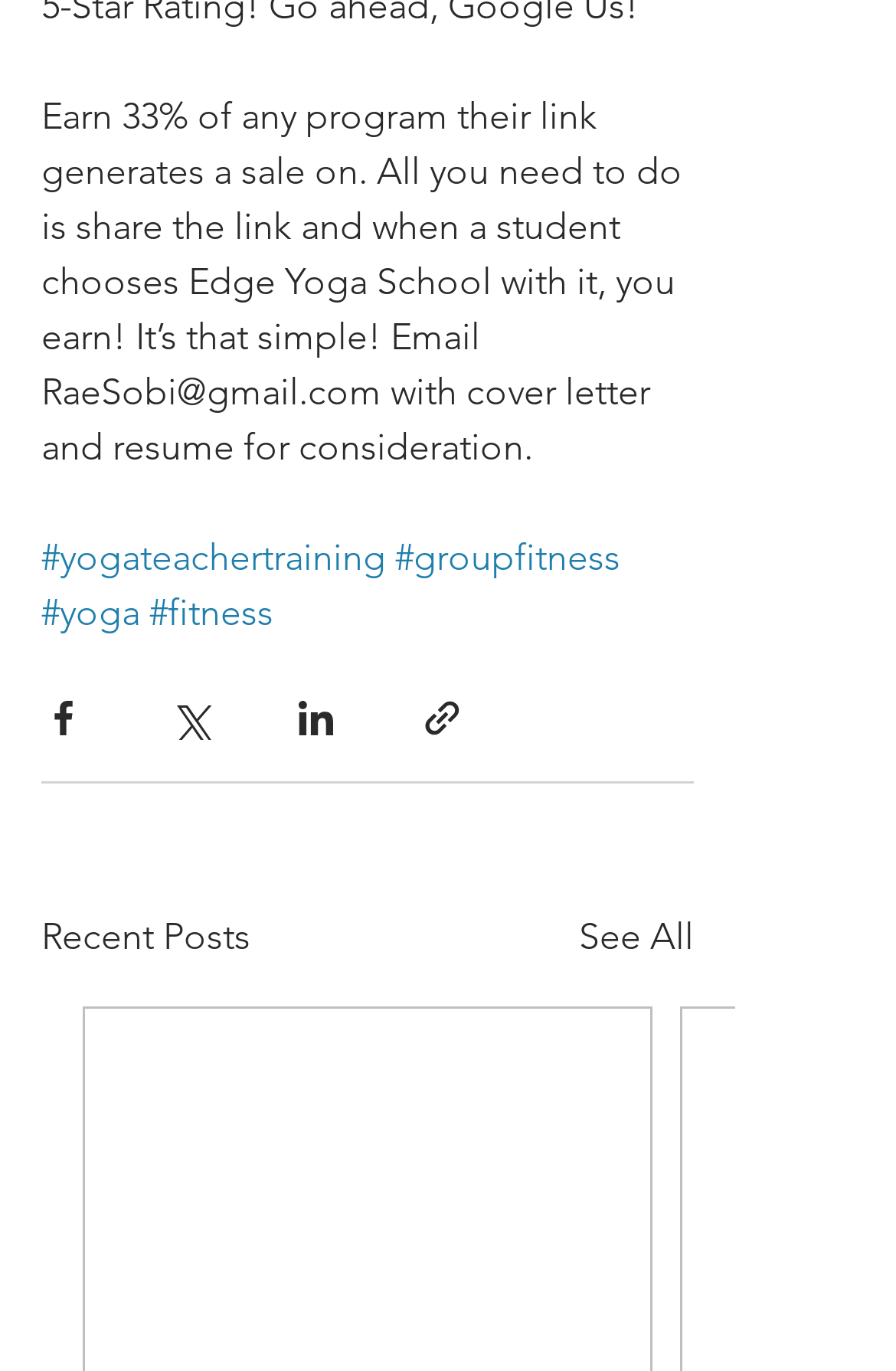Based on the image, provide a detailed and complete answer to the question: 
What is the section below the sharing buttons?

The heading 'Recent Posts' is located below the sharing buttons, which suggests that the section below the sharing buttons is dedicated to displaying recent posts.